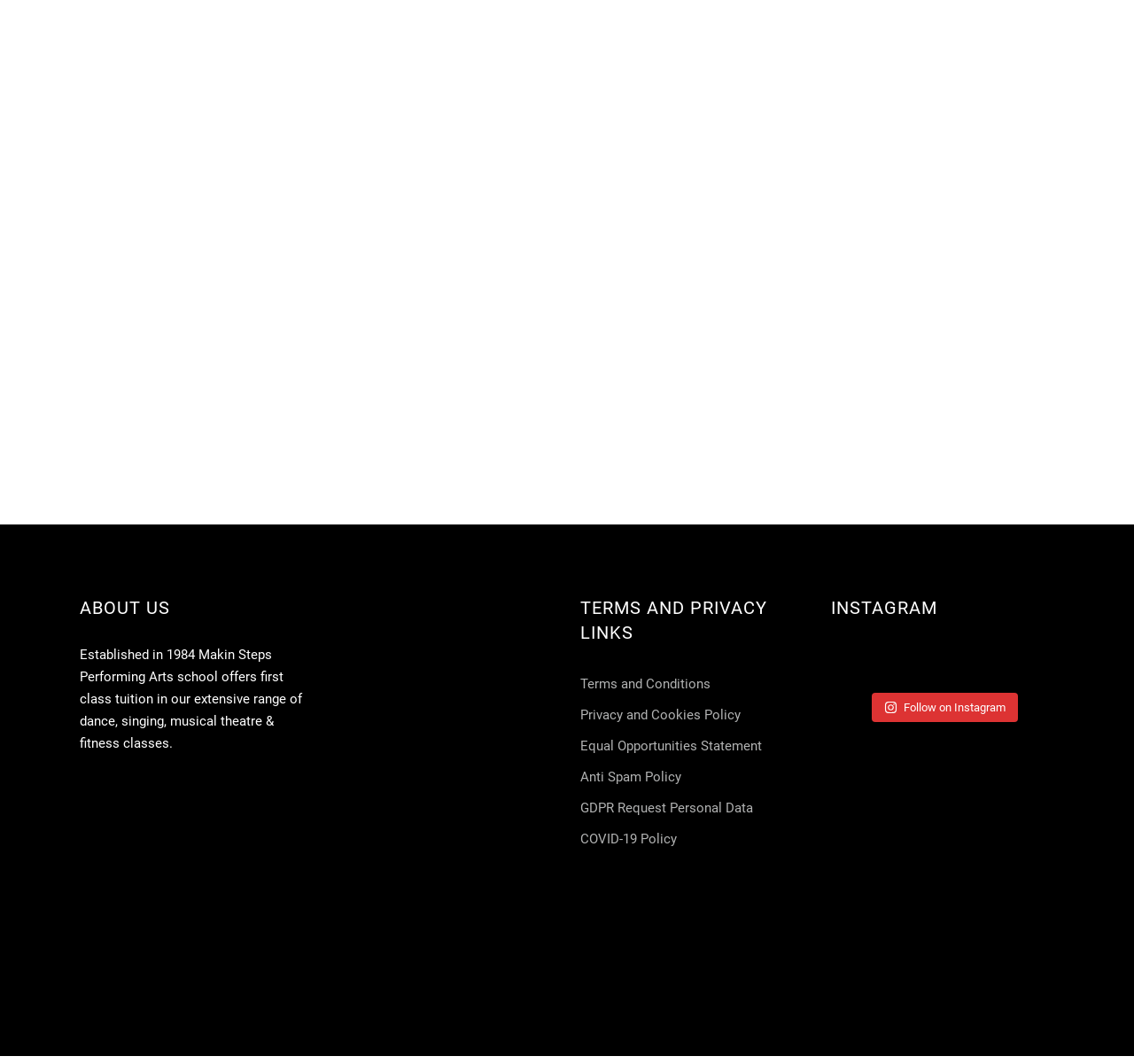Determine the bounding box coordinates of the target area to click to execute the following instruction: "Click the 'Privacy and Cookies Policy' link."

[0.512, 0.664, 0.653, 0.679]